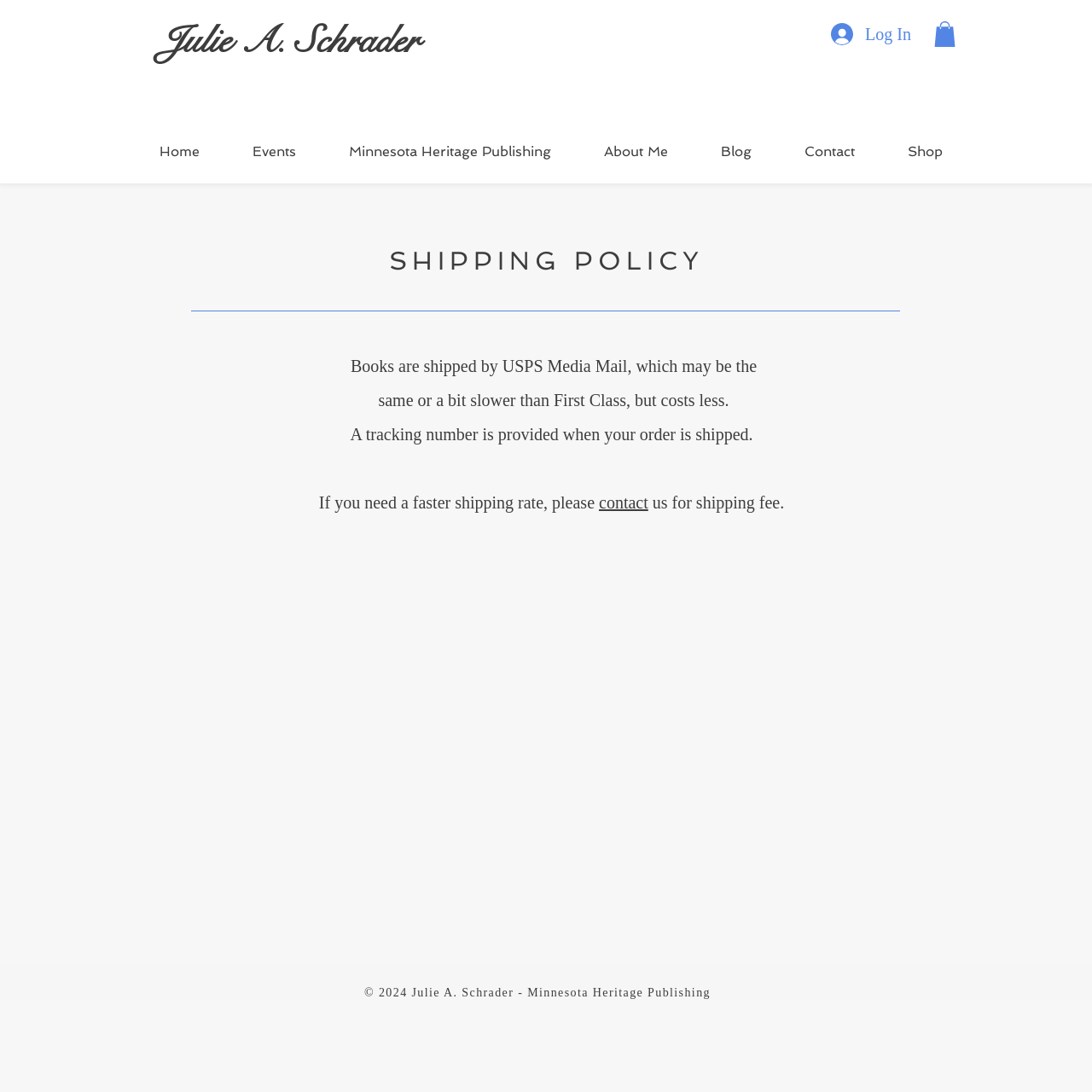Locate the bounding box coordinates of the clickable part needed for the task: "View the About Me page".

[0.529, 0.109, 0.636, 0.168]